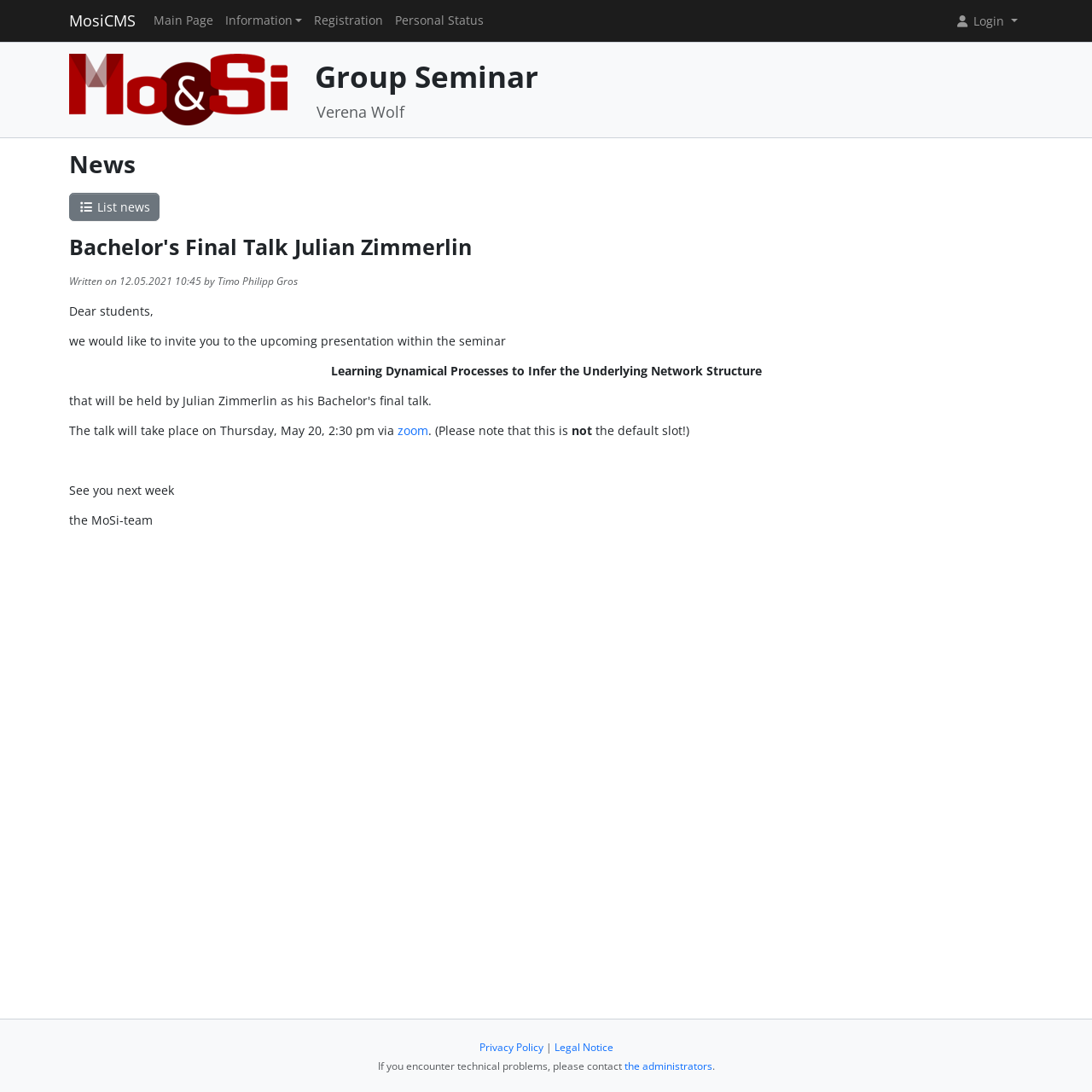Indicate the bounding box coordinates of the element that must be clicked to execute the instruction: "Go to Main Page". The coordinates should be given as four float numbers between 0 and 1, i.e., [left, top, right, bottom].

[0.135, 0.013, 0.2, 0.025]